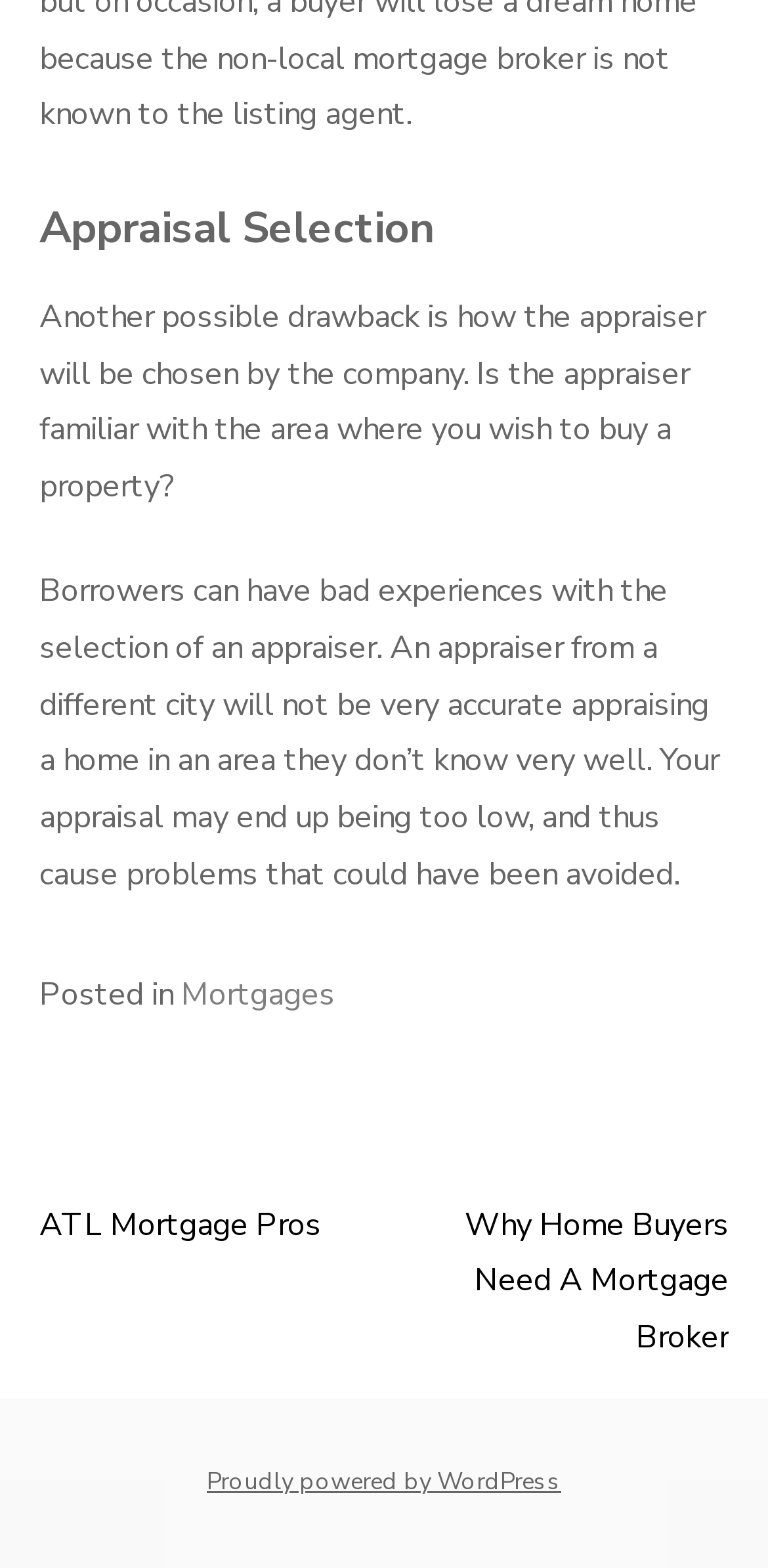Based on the provided description, "Mortgages", find the bounding box of the corresponding UI element in the screenshot.

[0.236, 0.62, 0.436, 0.648]